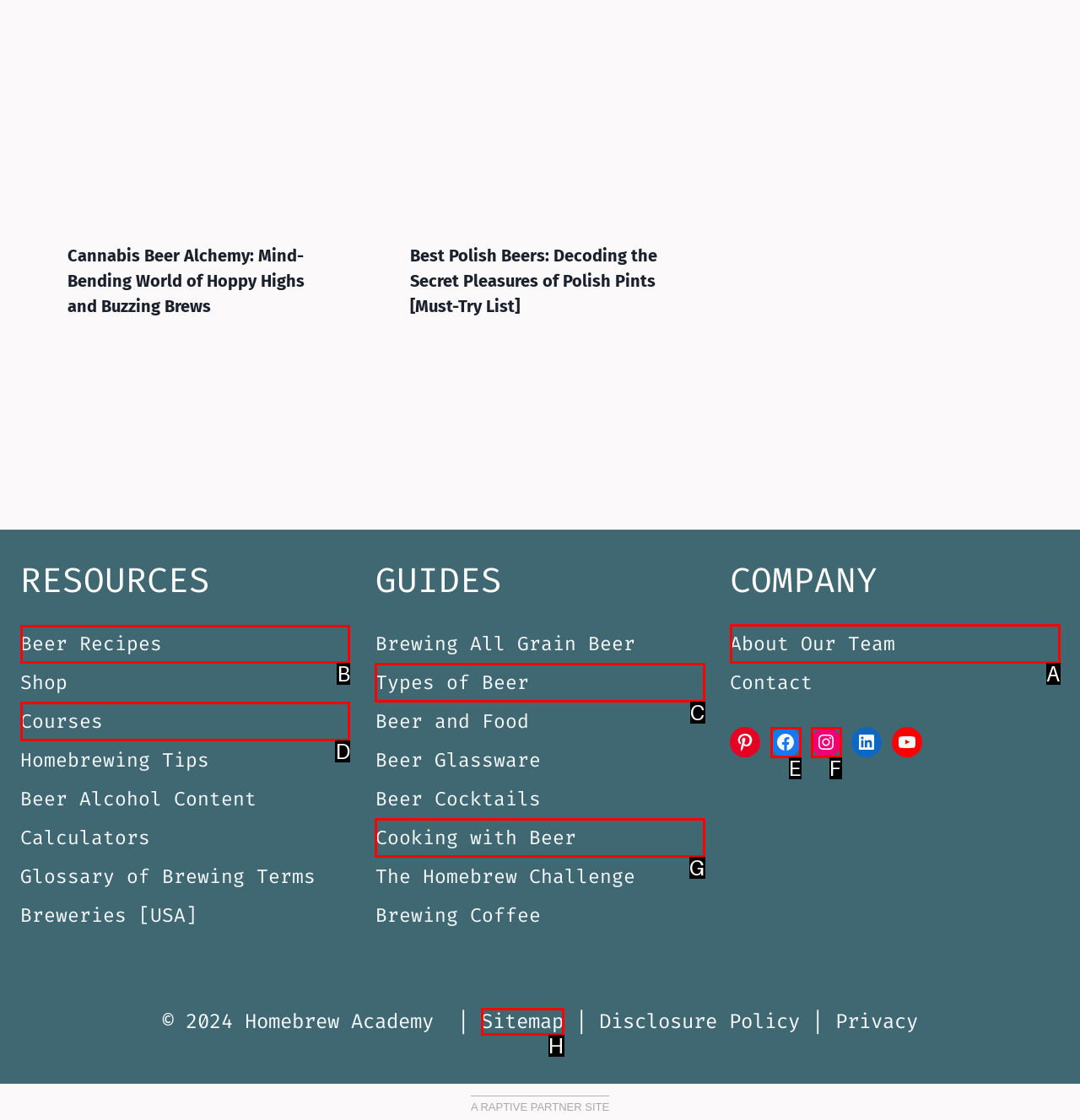Determine which UI element you should click to perform the task: Subscribe to the blog via email
Provide the letter of the correct option from the given choices directly.

None